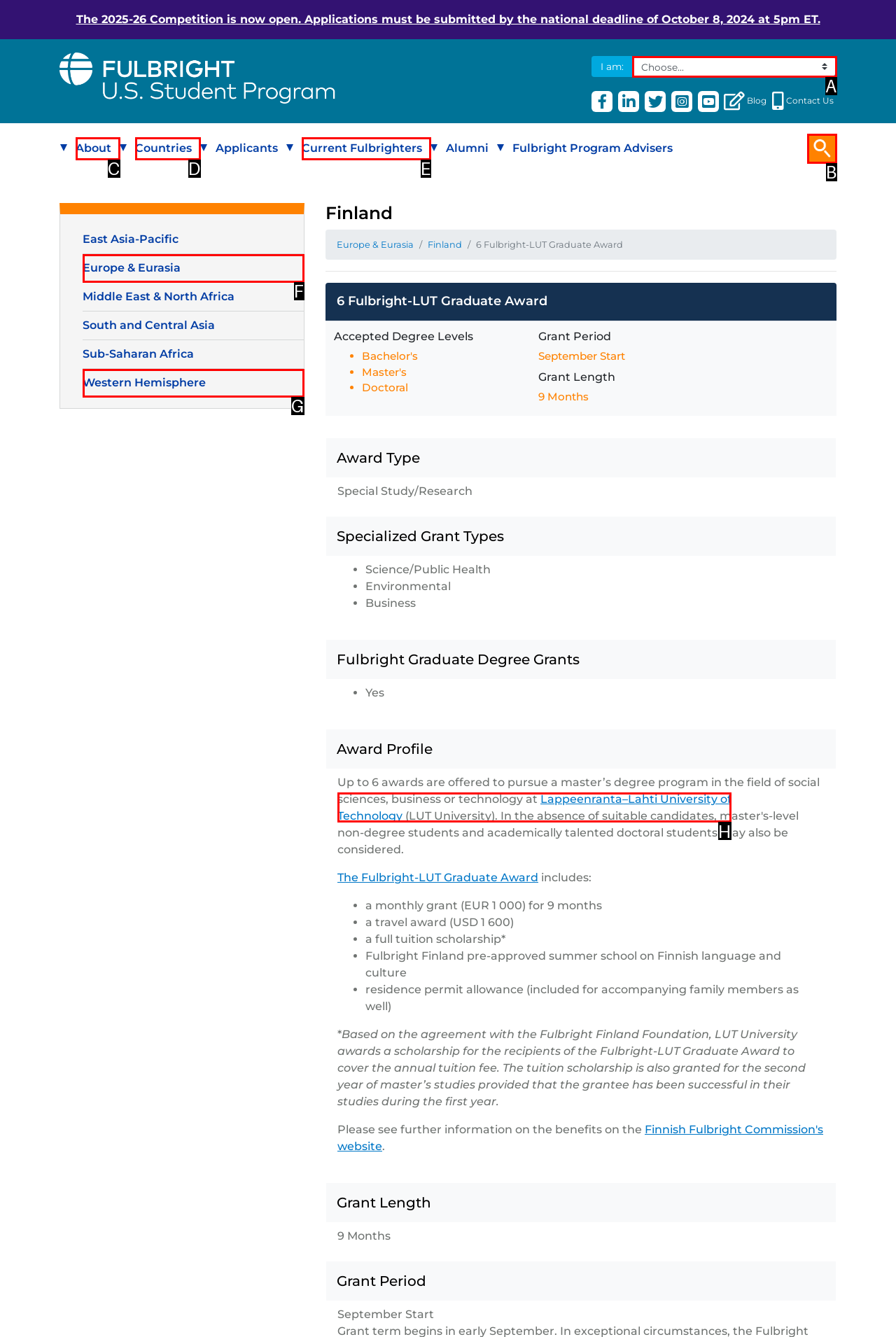Select the correct UI element to complete the task: Click the 'Lappeenranta–Lahti University of Technology' link
Please provide the letter of the chosen option.

H